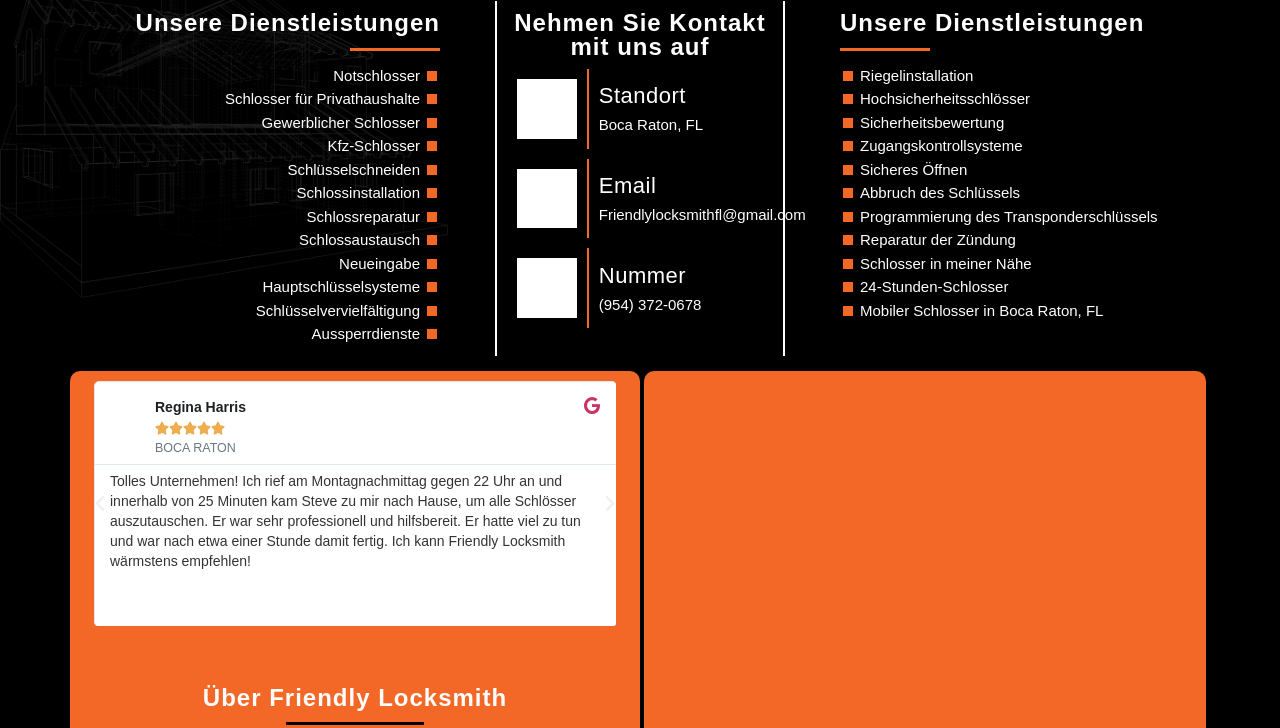Identify the bounding box for the UI element specified in this description: "Abbruch des Schlüssels". The coordinates must be four float numbers between 0 and 1, formatted as [left, top, right, bottom].

[0.672, 0.25, 0.937, 0.281]